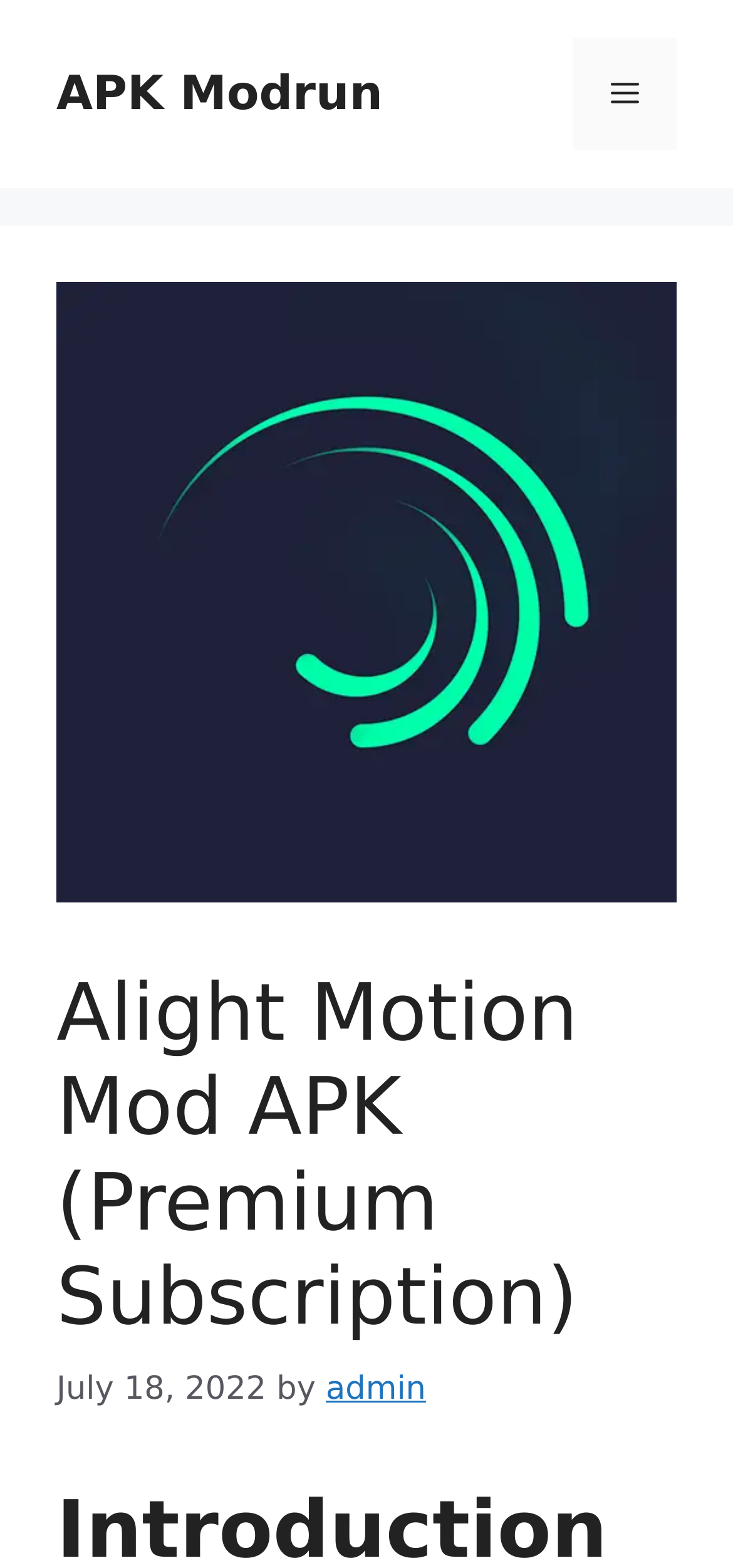Write a detailed summary of the webpage.

The webpage is about Alight Motion Mod APK, a new app for Android devices that allows users to take pictures and videos in the style of Google's camera app. At the top of the page, there is a banner that spans the entire width, with a link to "APK Modrun" on the left side and a mobile toggle navigation button on the right side. The navigation button is labeled "Menu" and is not currently expanded.

Below the banner, there is a header section that takes up most of the page's width. It contains a heading that reads "Alight Motion Mod APK (Premium Subscription)" in a prominent font size. To the right of the heading, there is a timestamp that indicates the page was updated on July 18, 2022. The timestamp is followed by the text "by" and a link to "admin".